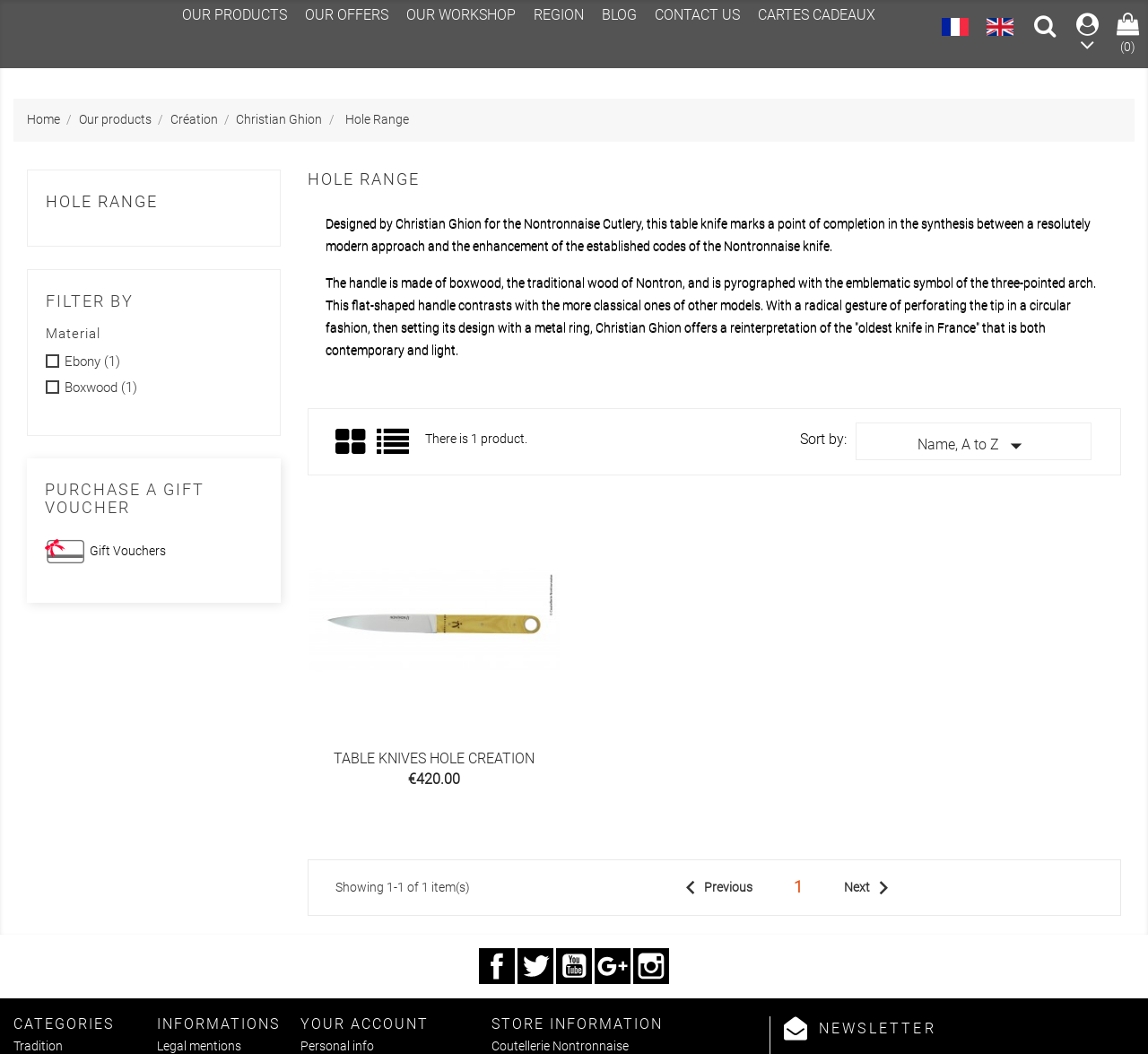Please provide a detailed answer to the question below by examining the image:
How many products are shown on the current page?

The number of products shown on the current page can be found in the text 'Showing 1-1 of 1 item(s)' at the bottom of the webpage. This text indicates that there is only one product being displayed.